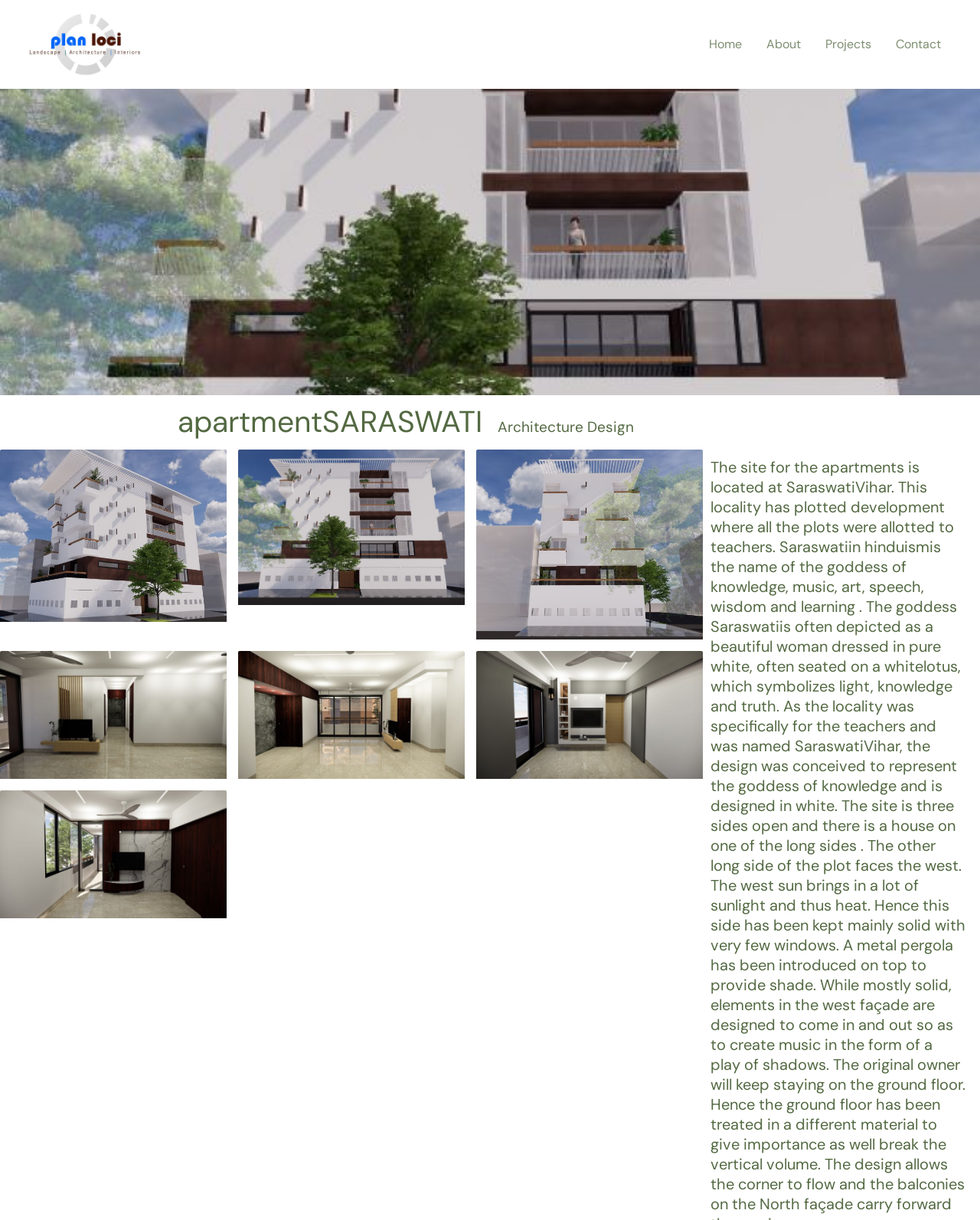Using the webpage screenshot and the element description Home, determine the bounding box coordinates. Specify the coordinates in the format (top-left x, top-left y, bottom-right x, bottom-right y) with values ranging from 0 to 1.

[0.711, 0.027, 0.77, 0.046]